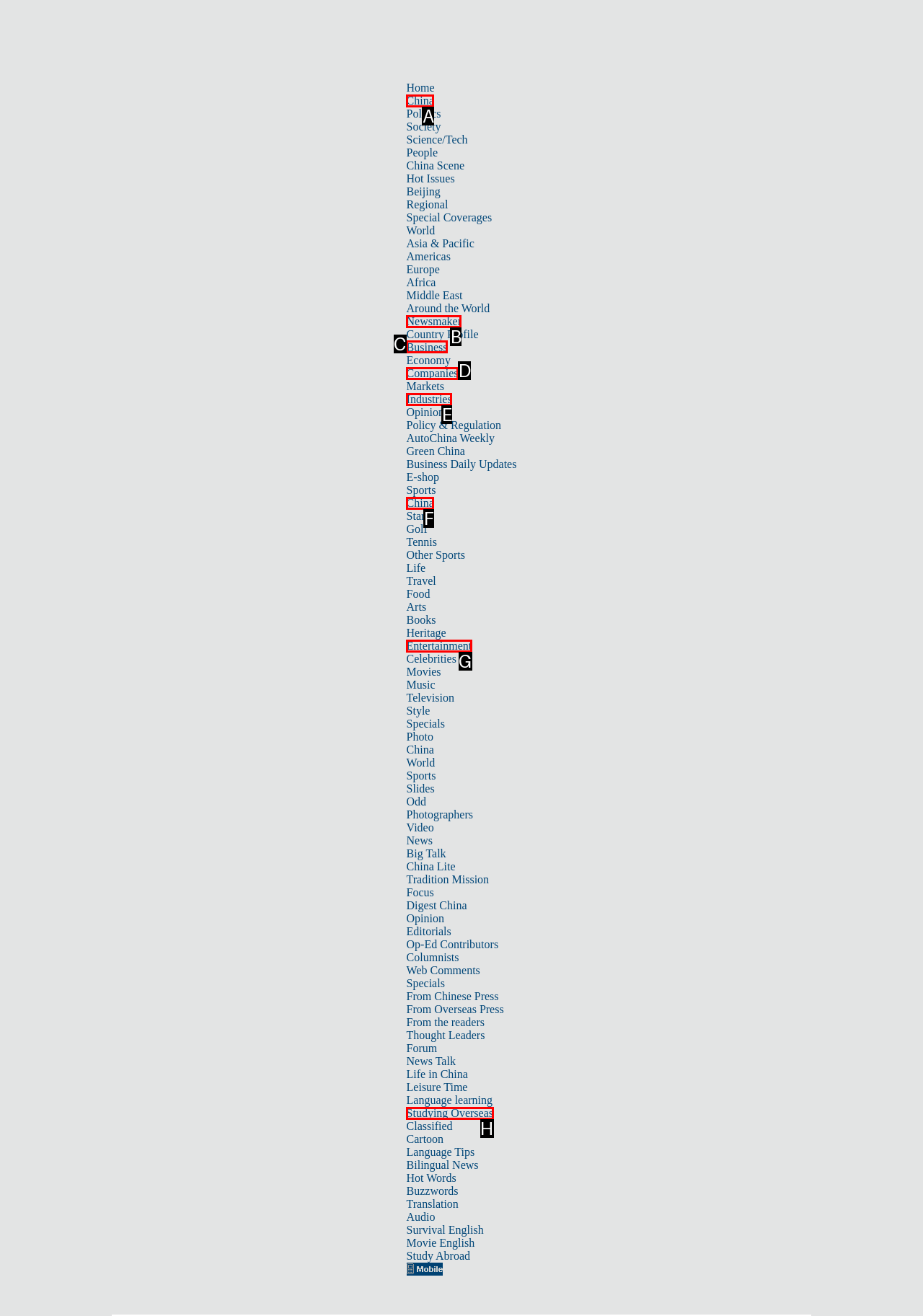Select the letter of the element you need to click to complete this task: Click the Creative Commons Attribution 4.0 International image
Answer using the letter from the specified choices.

None